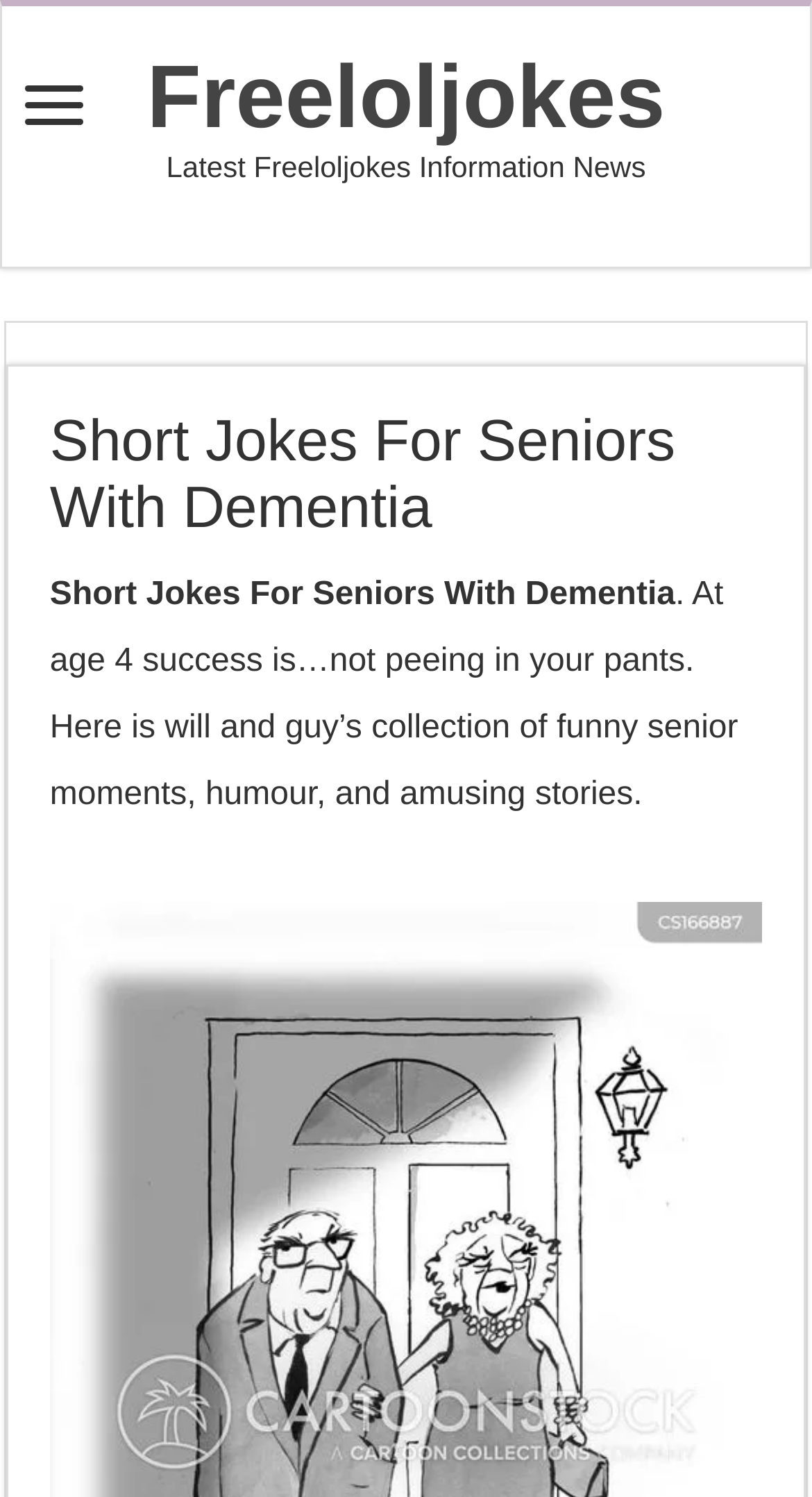Please provide the bounding box coordinates in the format (top-left x, top-left y, bottom-right x, bottom-right y). Remember, all values are floating point numbers between 0 and 1. What is the bounding box coordinate of the region described as: parent_node: Freeloljokes

[0.015, 0.05, 0.118, 0.096]